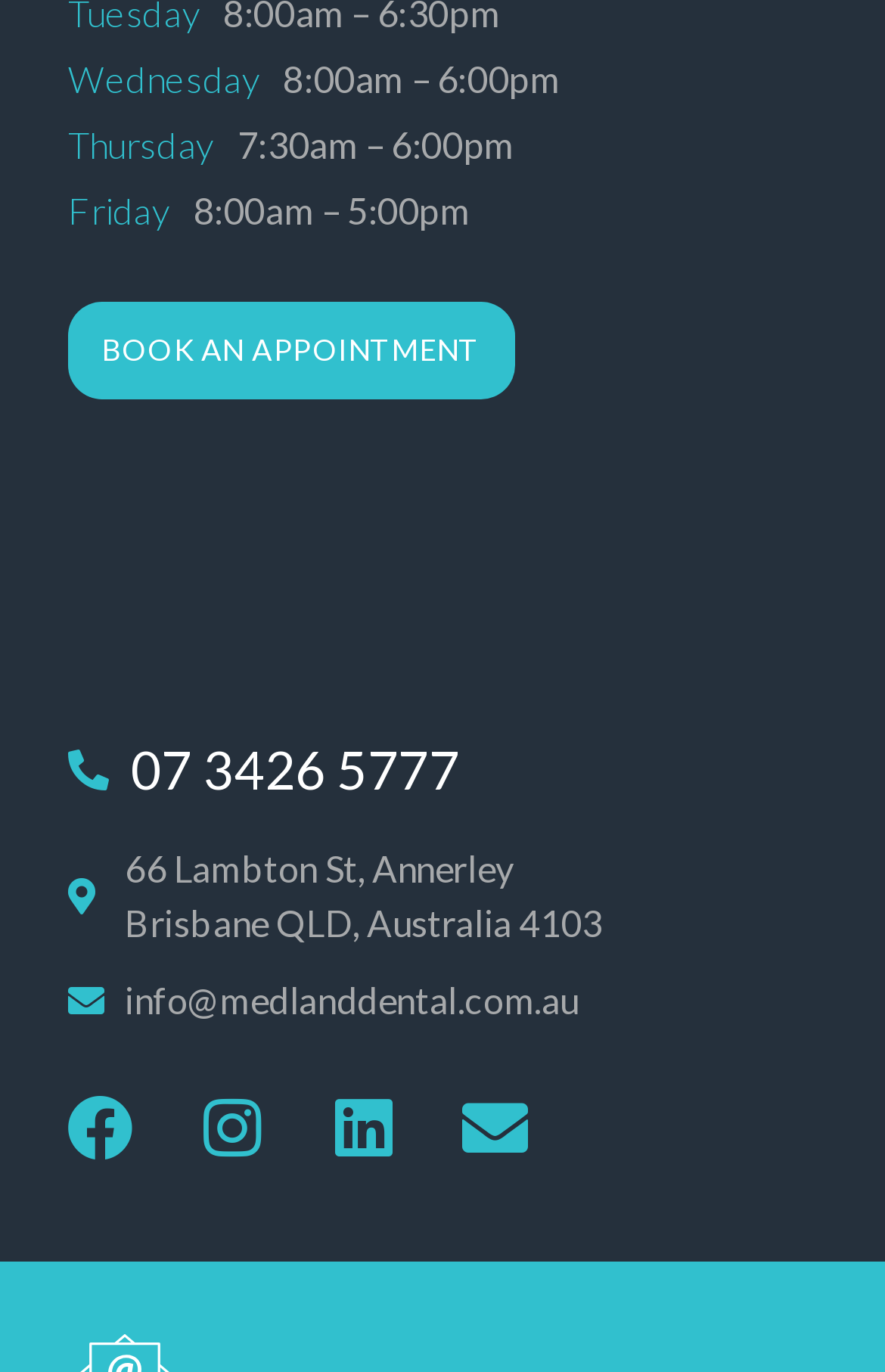Can you find the bounding box coordinates for the element that needs to be clicked to execute this instruction: "Send an email to Medland Dental"? The coordinates should be given as four float numbers between 0 and 1, i.e., [left, top, right, bottom].

[0.077, 0.71, 0.923, 0.749]